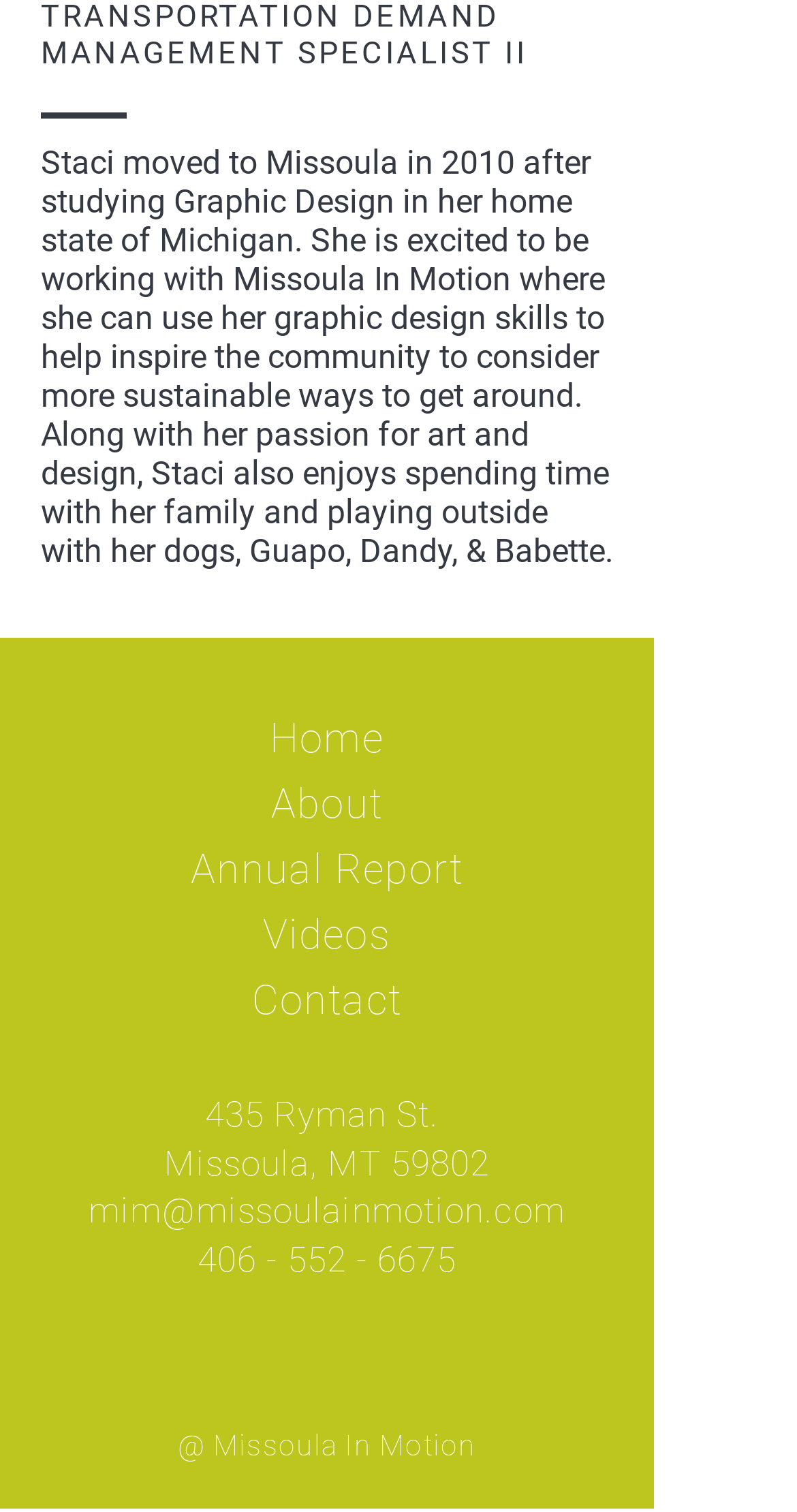Identify the bounding box coordinates of the HTML element based on this description: "406 - 552 - 6675".

[0.248, 0.819, 0.573, 0.846]